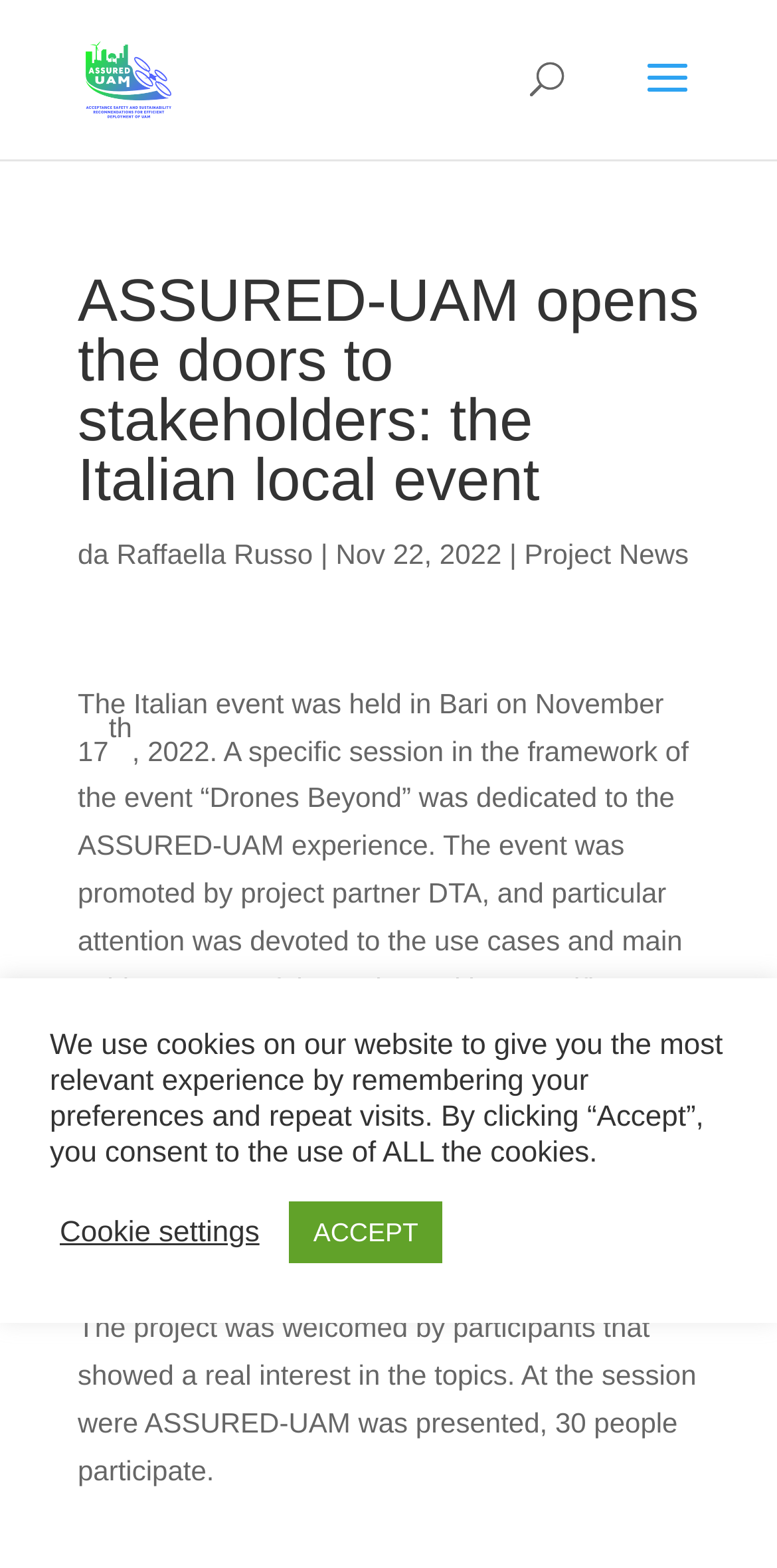Identify the main heading of the webpage and provide its text content.

ASSURED-UAM opens the doors to stakeholders: the Italian local event